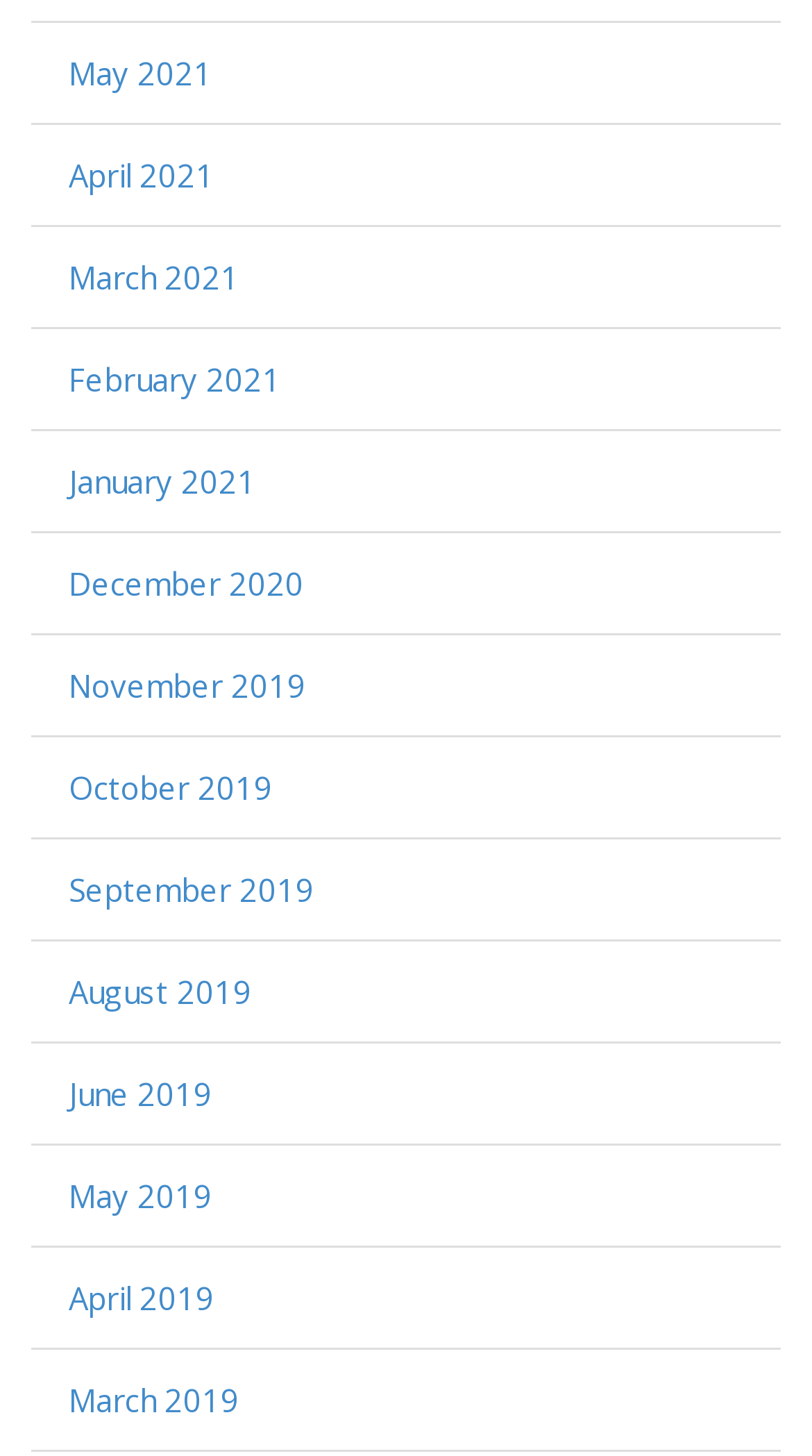Please identify the bounding box coordinates of where to click in order to follow the instruction: "view August 2019".

[0.085, 0.667, 0.31, 0.696]